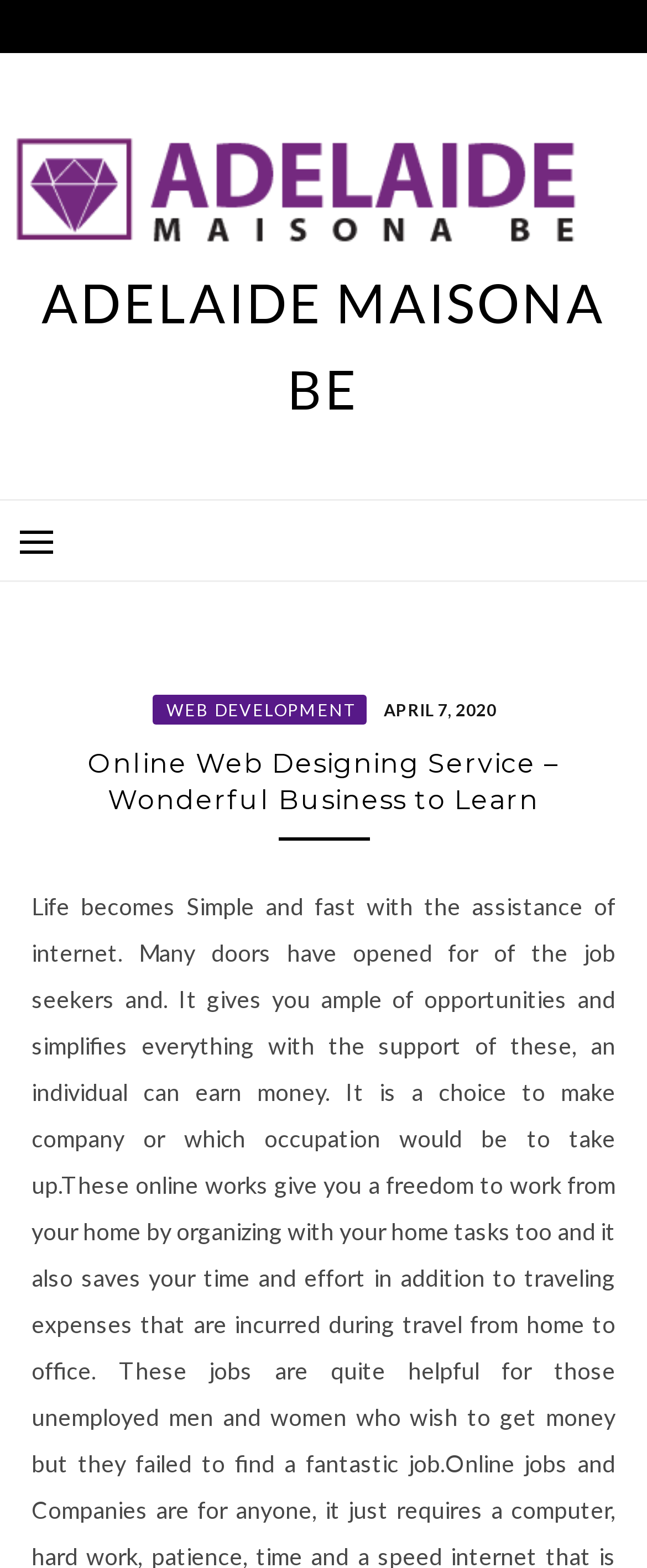What is the primary heading on this webpage?

ADELAIDE MAISONA BE